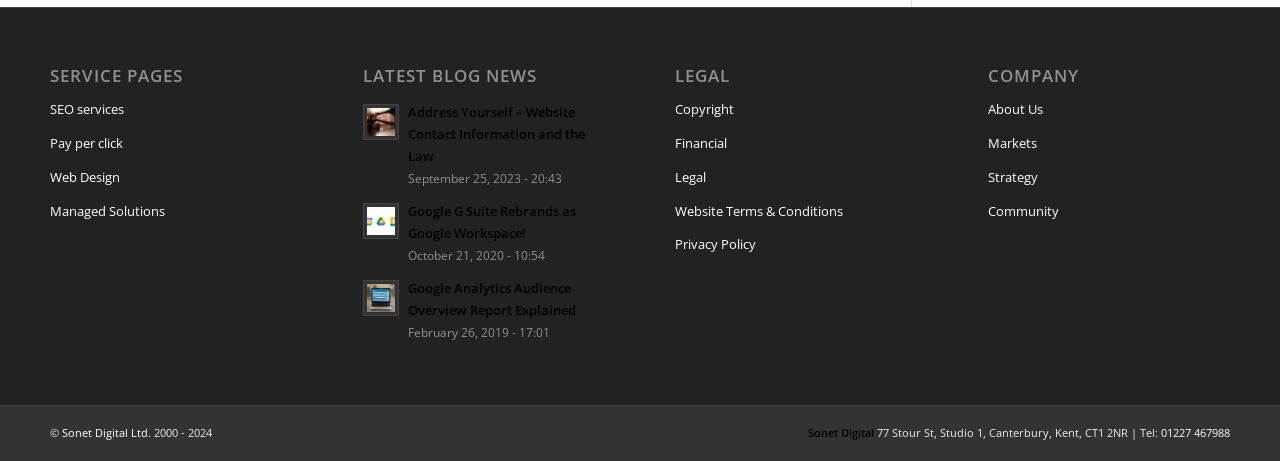What is the first service page listed?
Give a thorough and detailed response to the question.

The first service page listed is 'SEO services' which can be found under the 'SERVICE PAGES' heading, located at the top-left corner of the webpage.